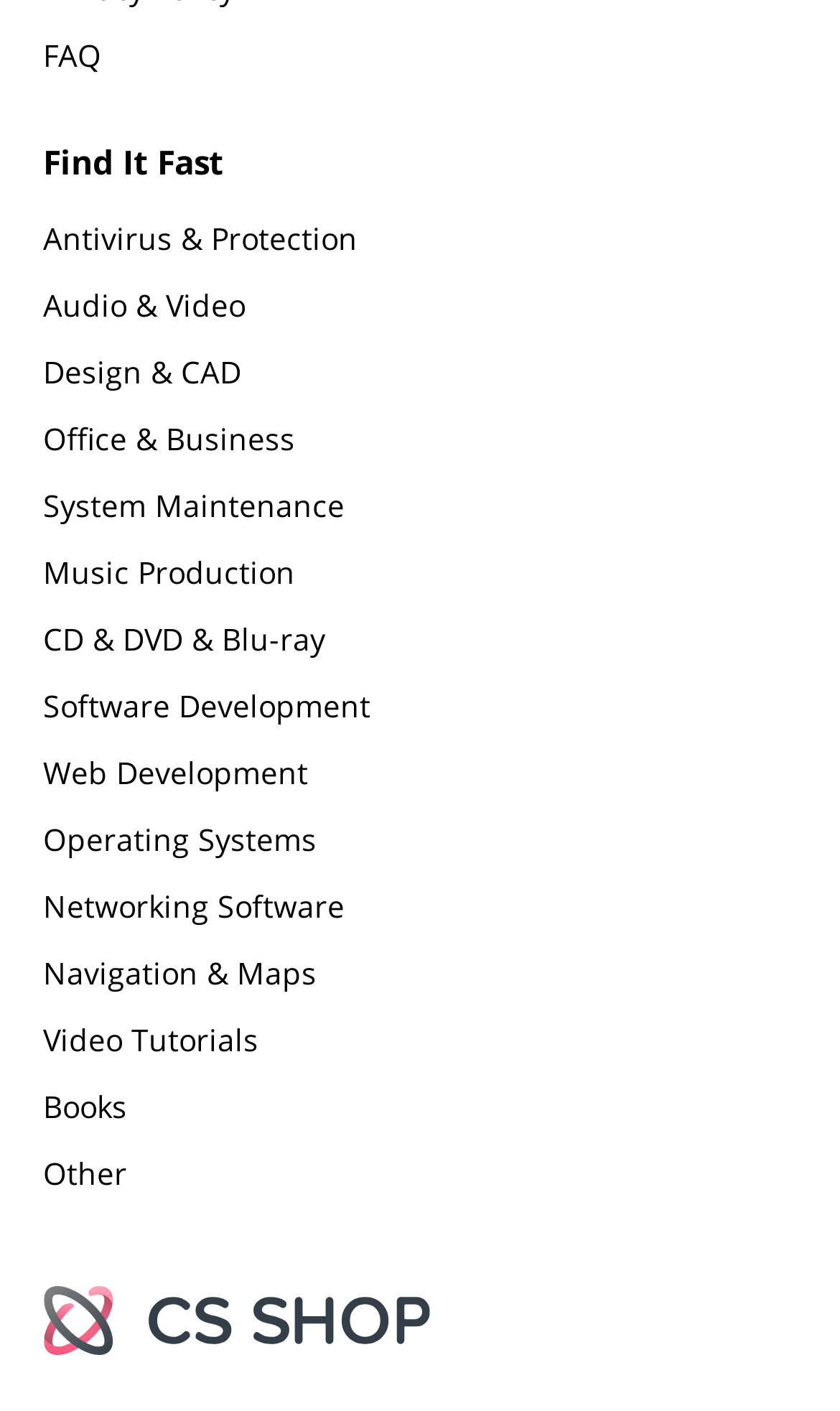Using the description: "Books", determine the UI element's bounding box coordinates. Ensure the coordinates are in the format of four float numbers between 0 and 1, i.e., [left, top, right, bottom].

[0.051, 0.77, 0.151, 0.799]